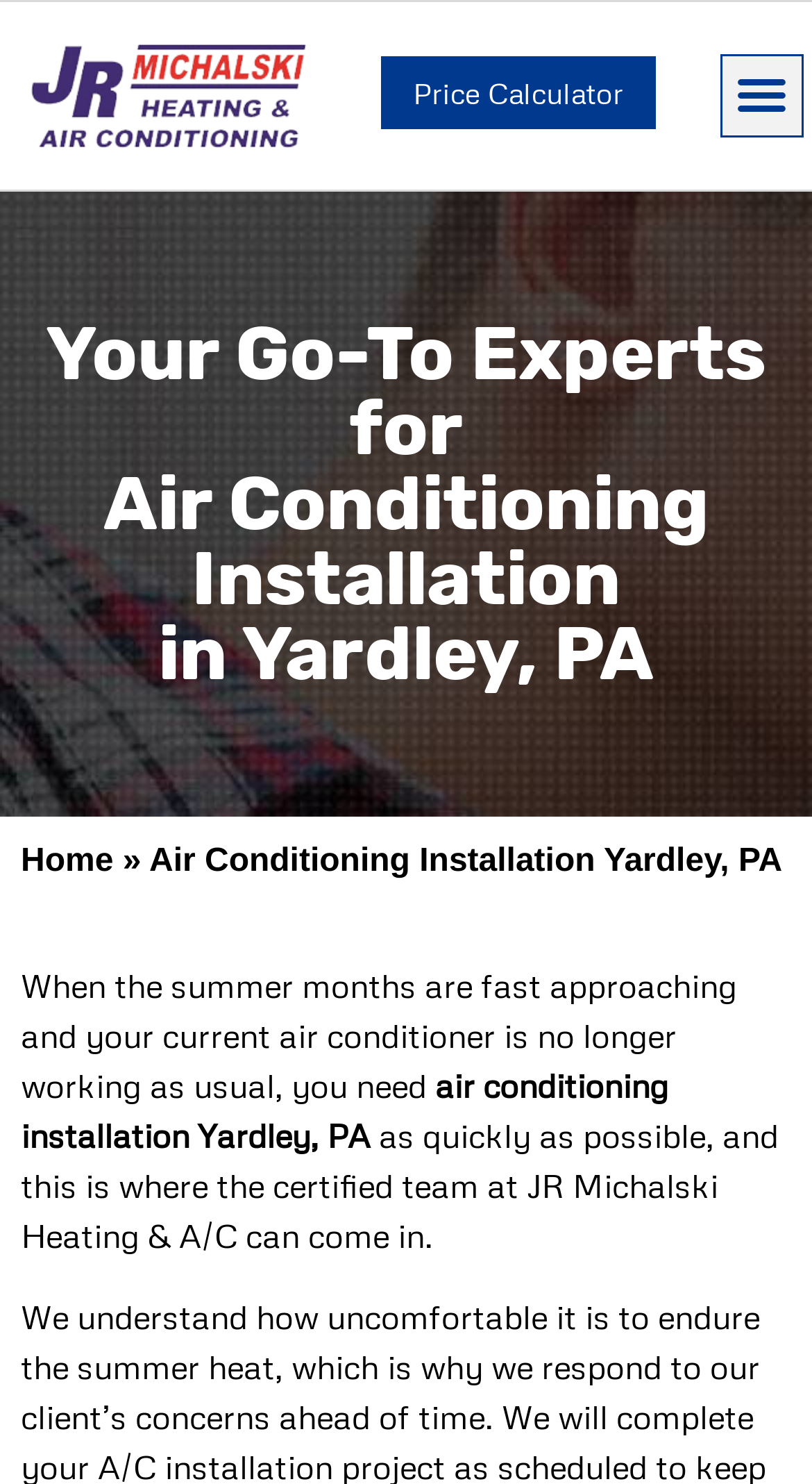What is the contact number? Based on the screenshot, please respond with a single word or phrase.

215-752-1442